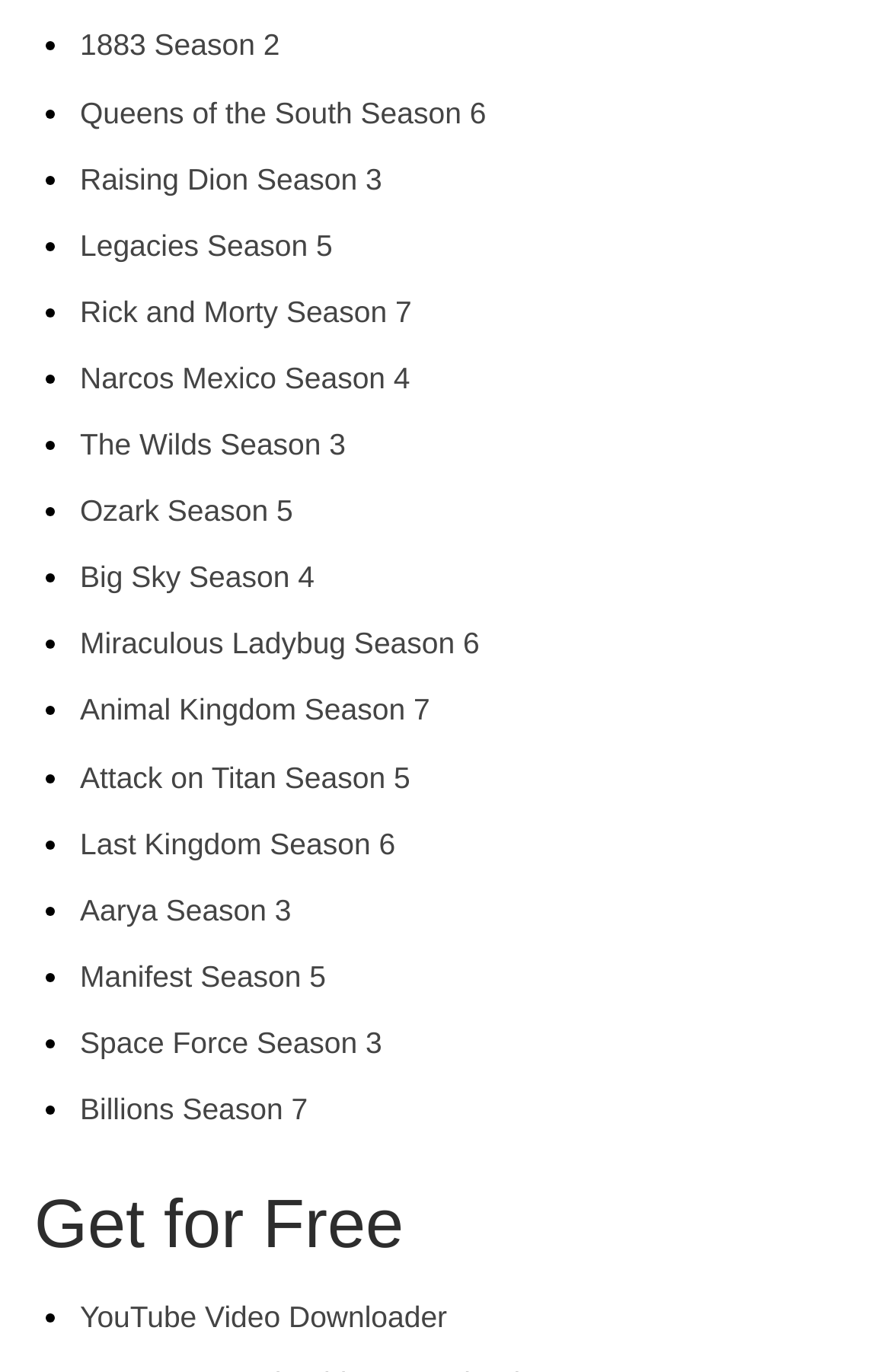Using the information in the image, give a comprehensive answer to the question: 
How many TV show seasons are listed?

I counted the number of links on the webpage, each representing a TV show season, and found 24 of them.